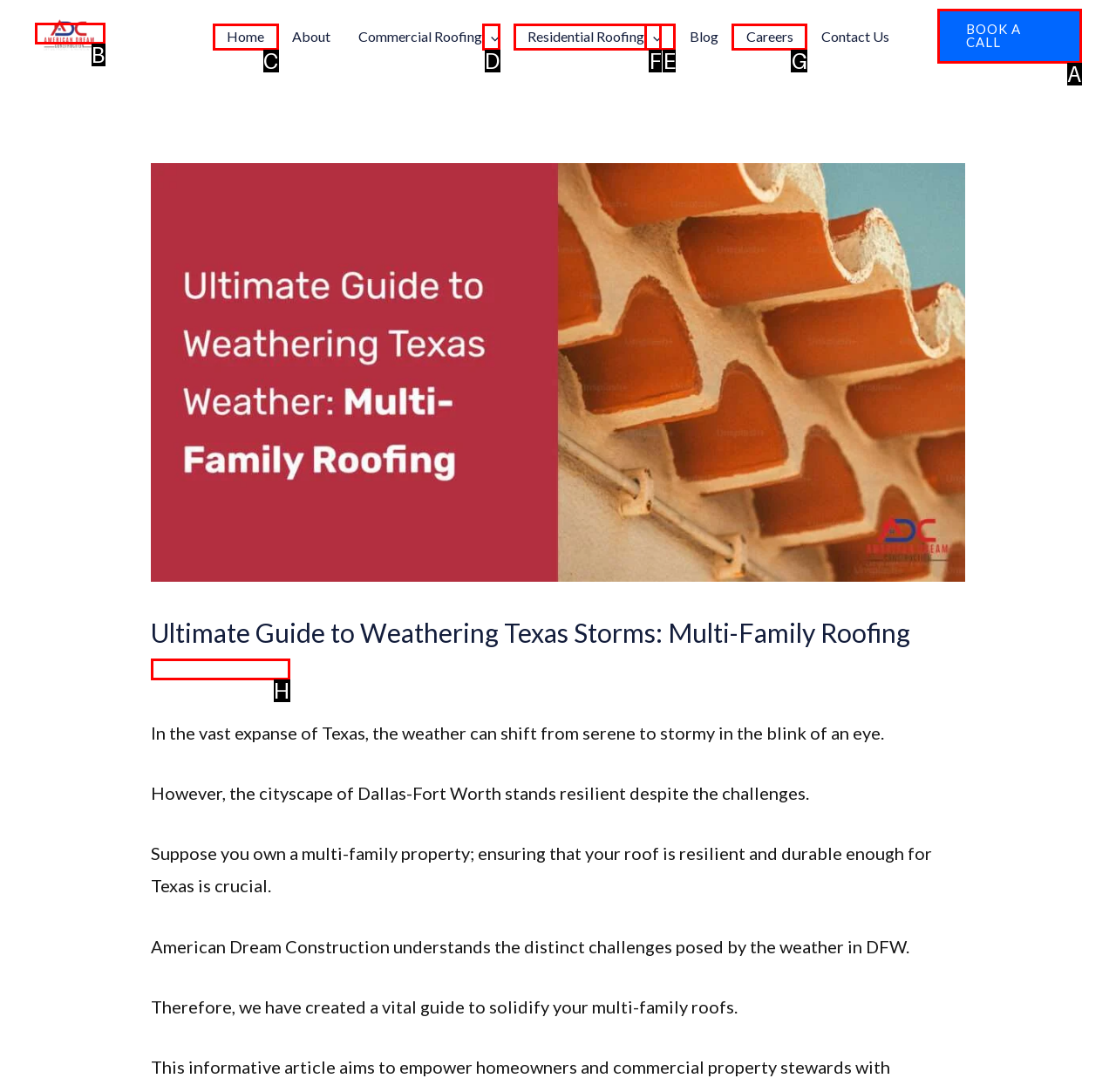Determine which option matches the description: parent_node: Commercial Roofing aria-label="Menu Toggle". Answer using the letter of the option.

D